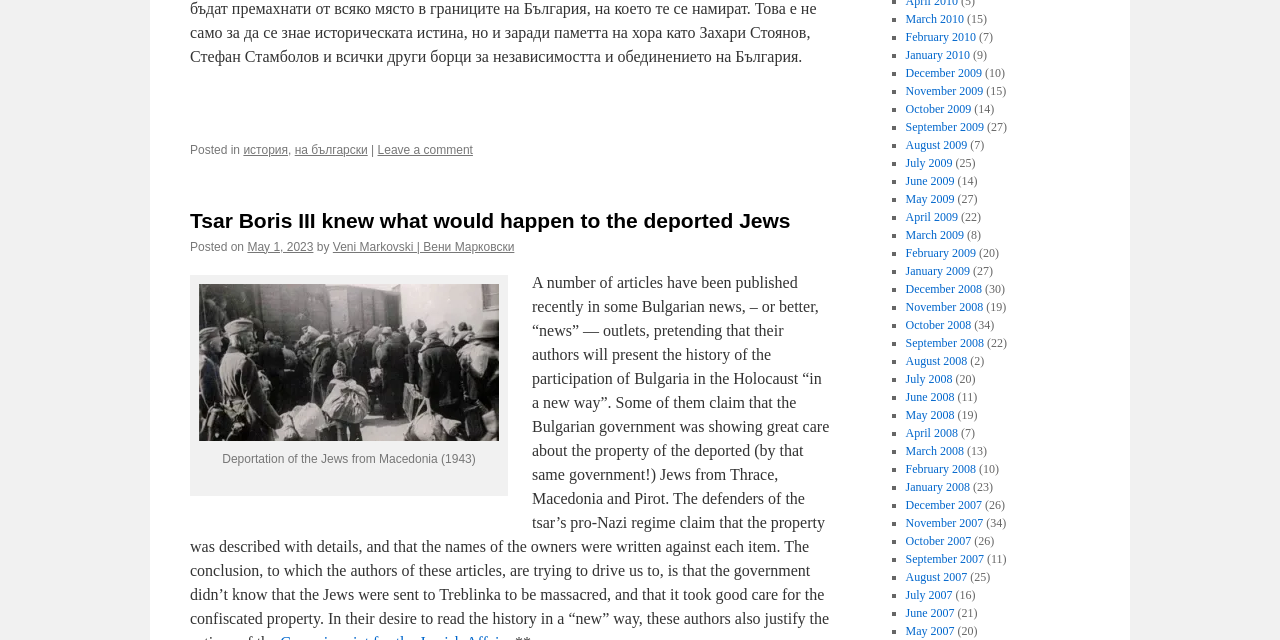What is the topic of the image?
Answer the question based on the image using a single word or a brief phrase.

Deportation of the Jews from Macedonia (1943)